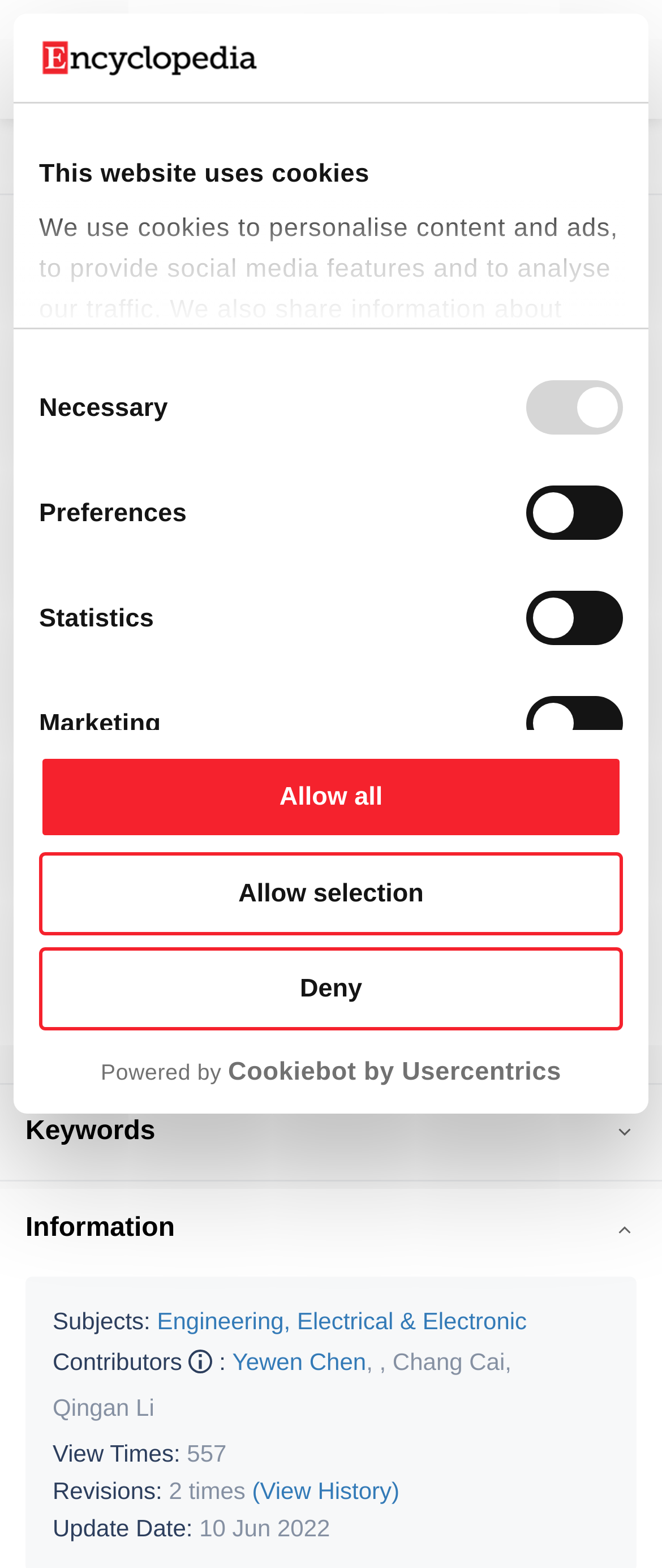Identify the bounding box coordinates of the area you need to click to perform the following instruction: "Click the 'Share' button".

[0.382, 0.648, 0.534, 0.665]